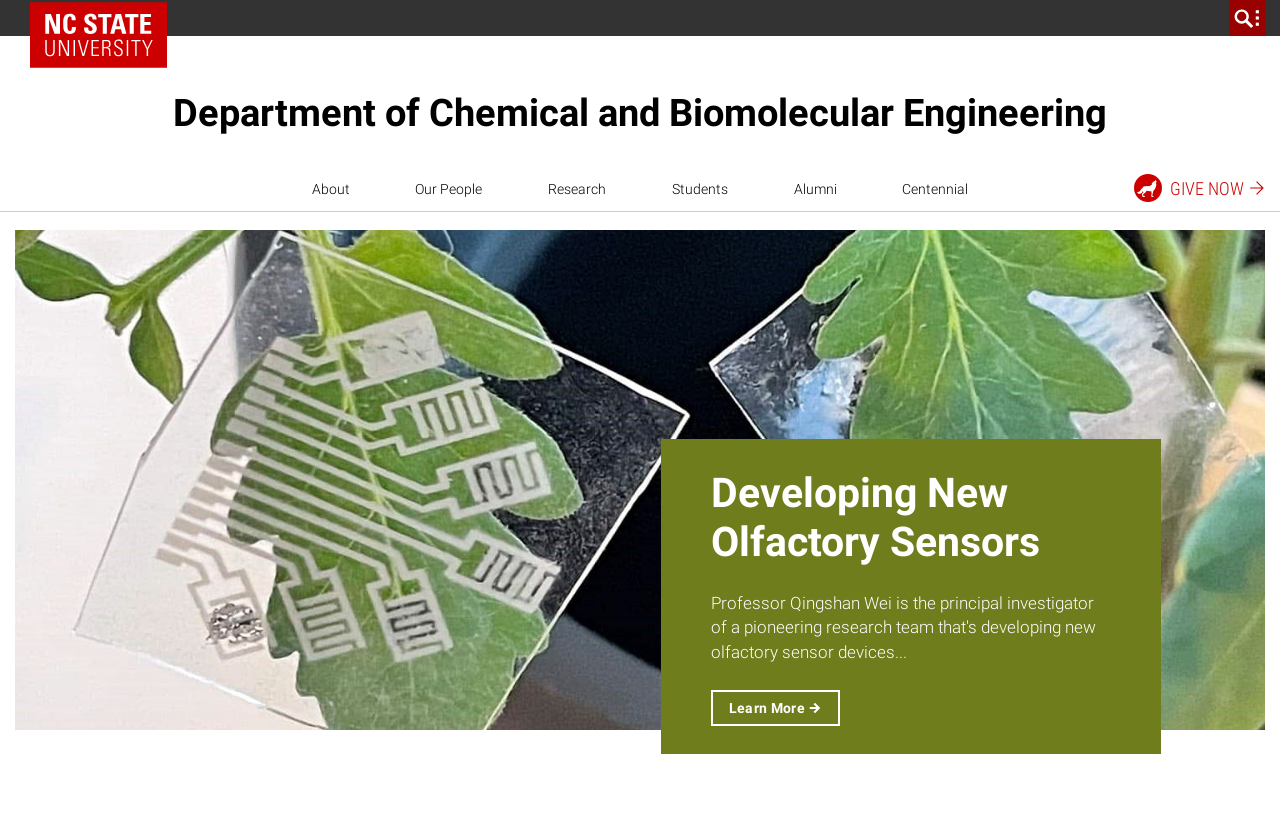Using the webpage screenshot and the element description Learn More, determine the bounding box coordinates. Specify the coordinates in the format (top-left x, top-left y, bottom-right x, bottom-right y) with values ranging from 0 to 1.

[0.555, 0.839, 0.656, 0.883]